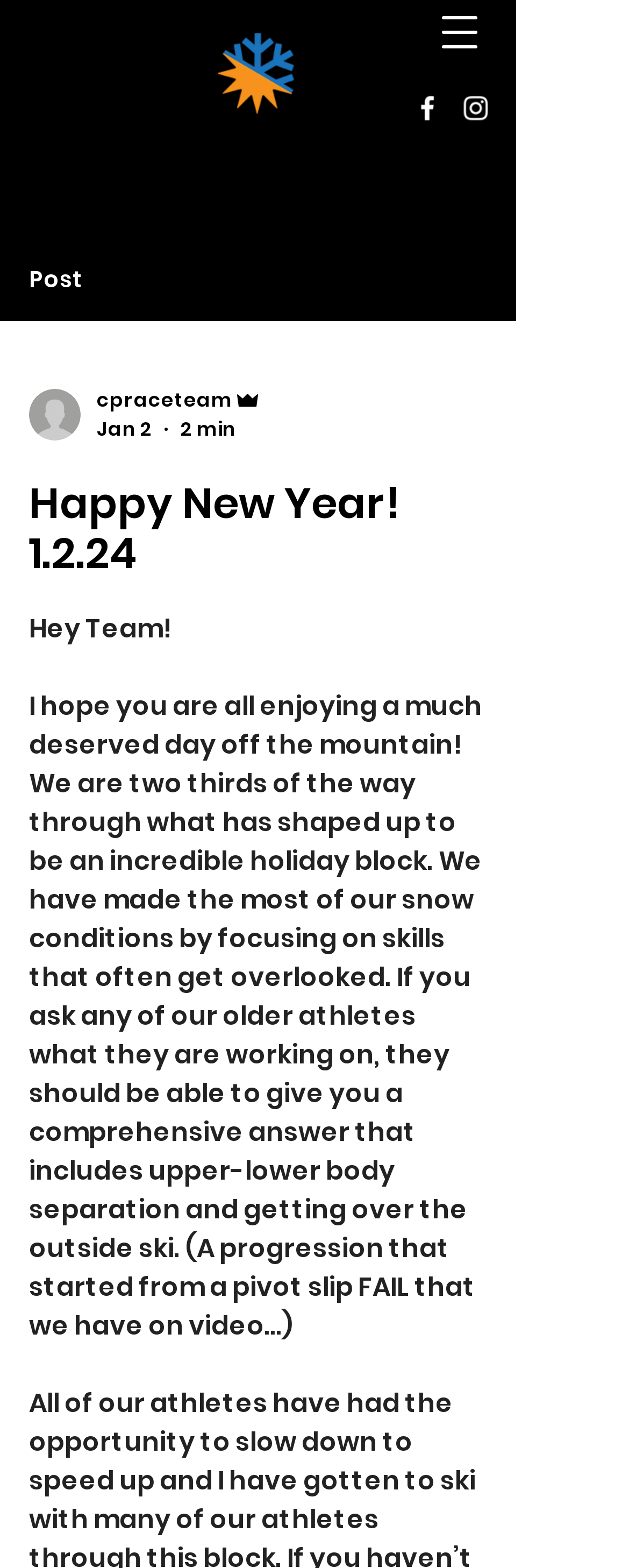What is the date of the post?
Based on the screenshot, answer the question with a single word or phrase.

Jan 2